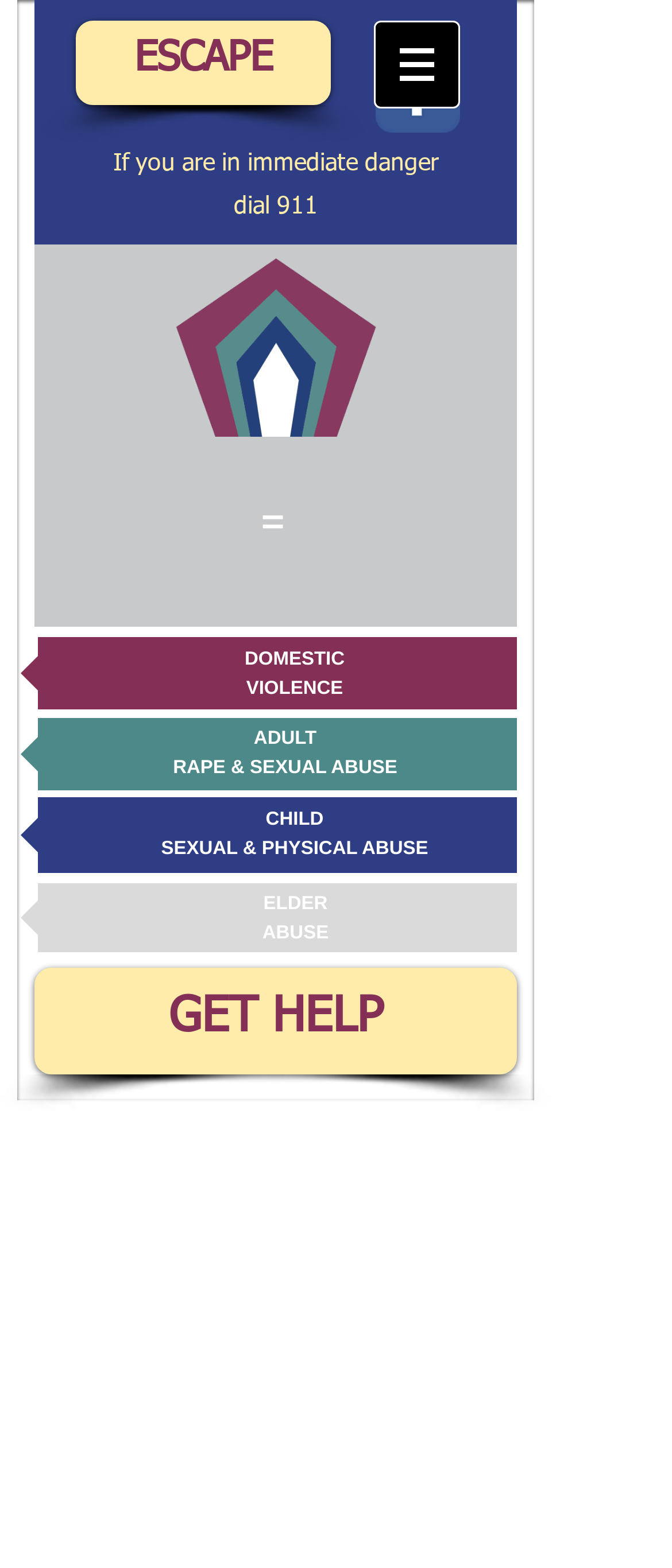Identify the bounding box coordinates for the UI element that matches this description: "aria-label="Wix Facebook page"".

[0.559, 0.031, 0.685, 0.085]